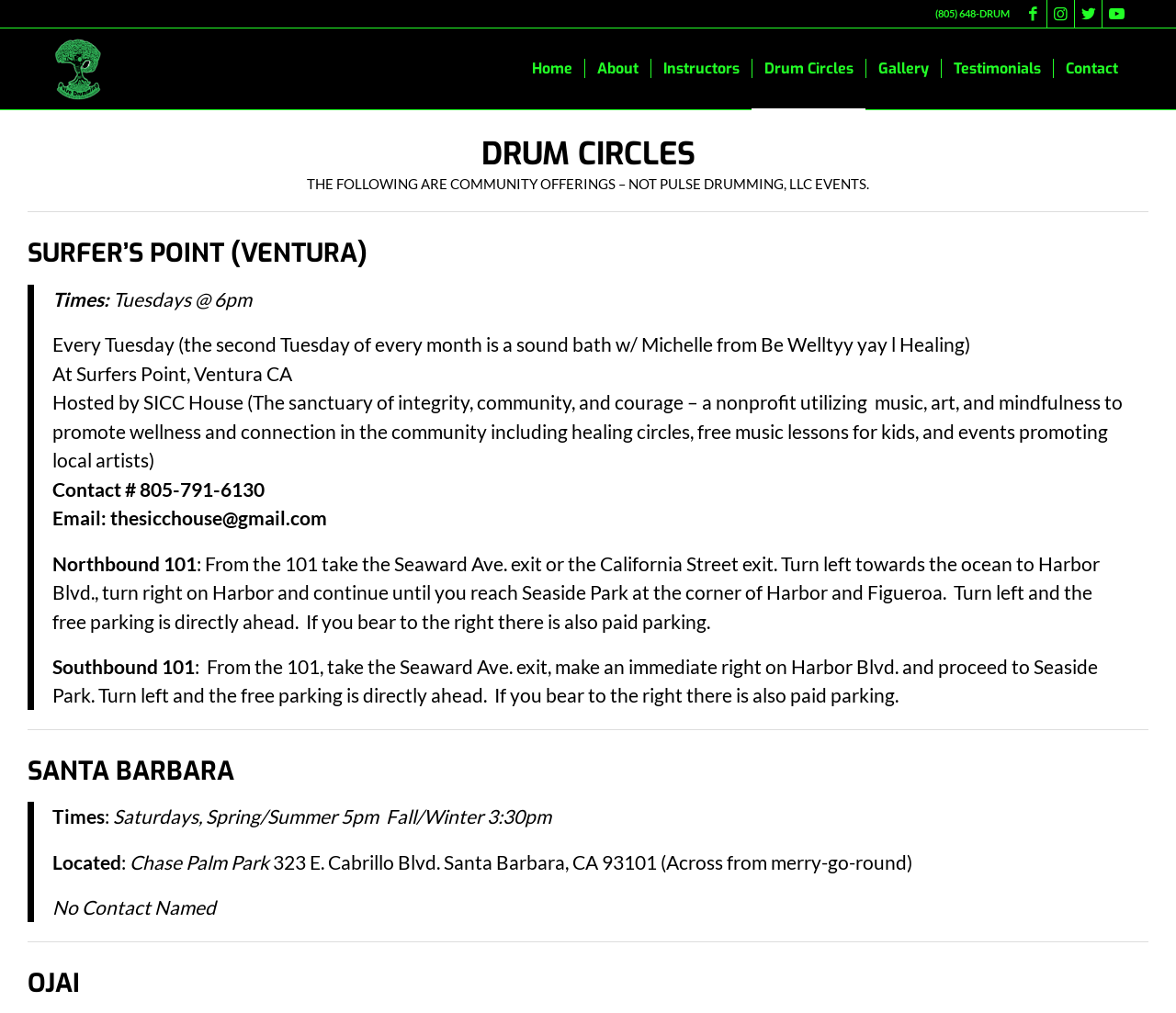What is the phone number to contact SICC House?
Please look at the screenshot and answer using one word or phrase.

805-791-6130